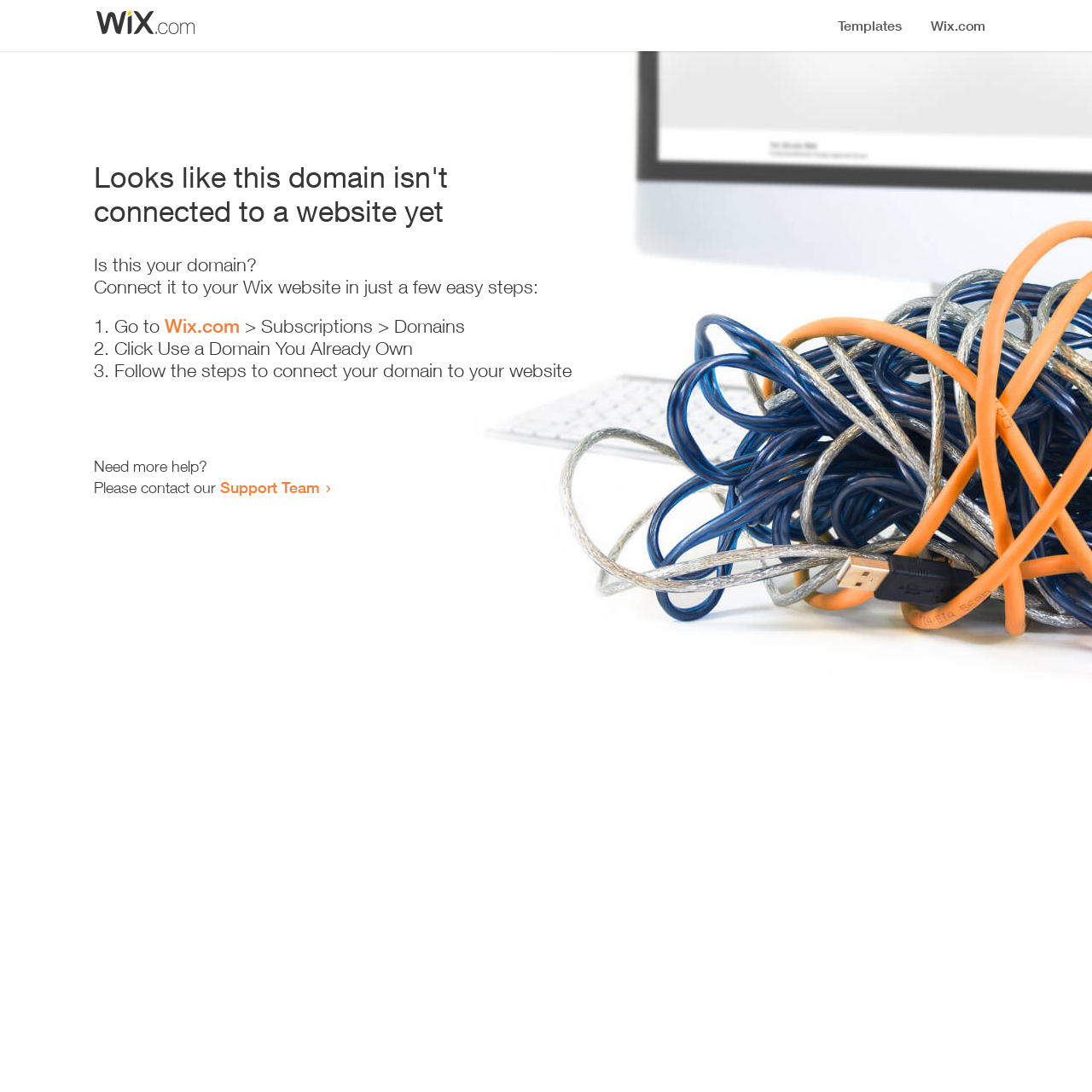Locate the bounding box for the described UI element: "Support Team". Ensure the coordinates are four float numbers between 0 and 1, formatted as [left, top, right, bottom].

[0.202, 0.438, 0.293, 0.455]